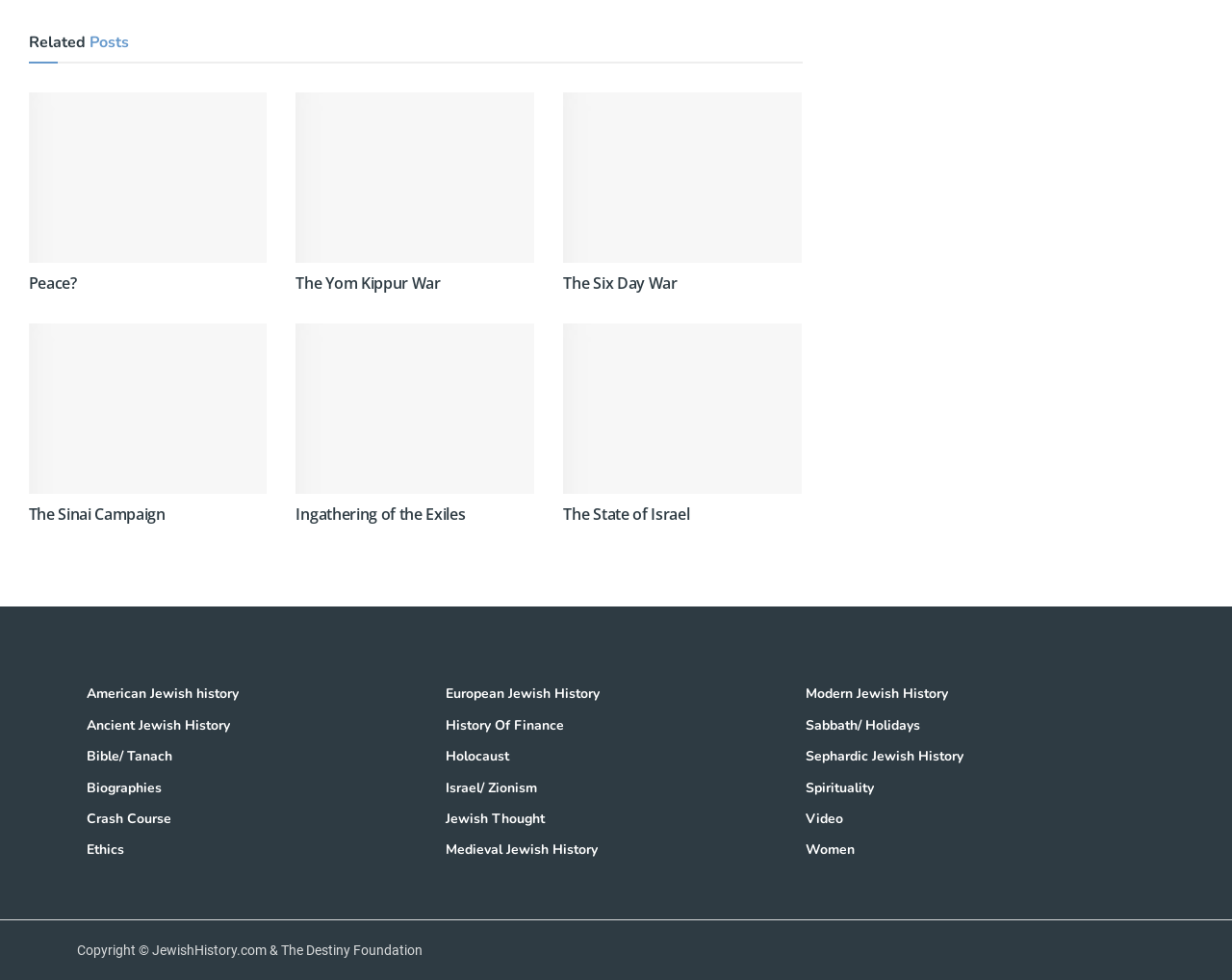Please determine the bounding box coordinates for the UI element described here. Use the format (top-left x, top-left y, bottom-right x, bottom-right y) with values bounded between 0 and 1: Holocaust

[0.362, 0.761, 0.638, 0.783]